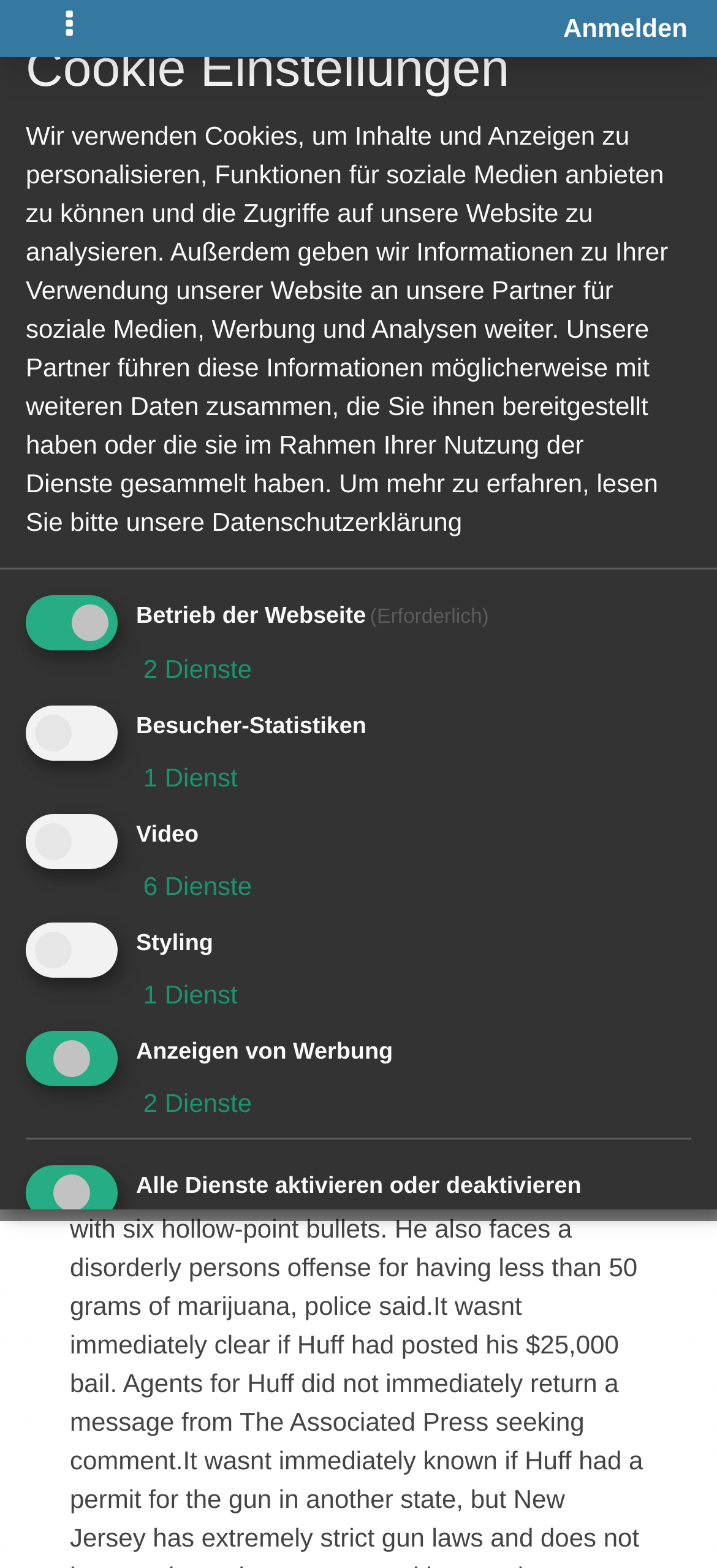Please identify the bounding box coordinates of the area that needs to be clicked to fulfill the following instruction: "Toggle navigation."

[0.041, 0.0, 0.154, 0.036]